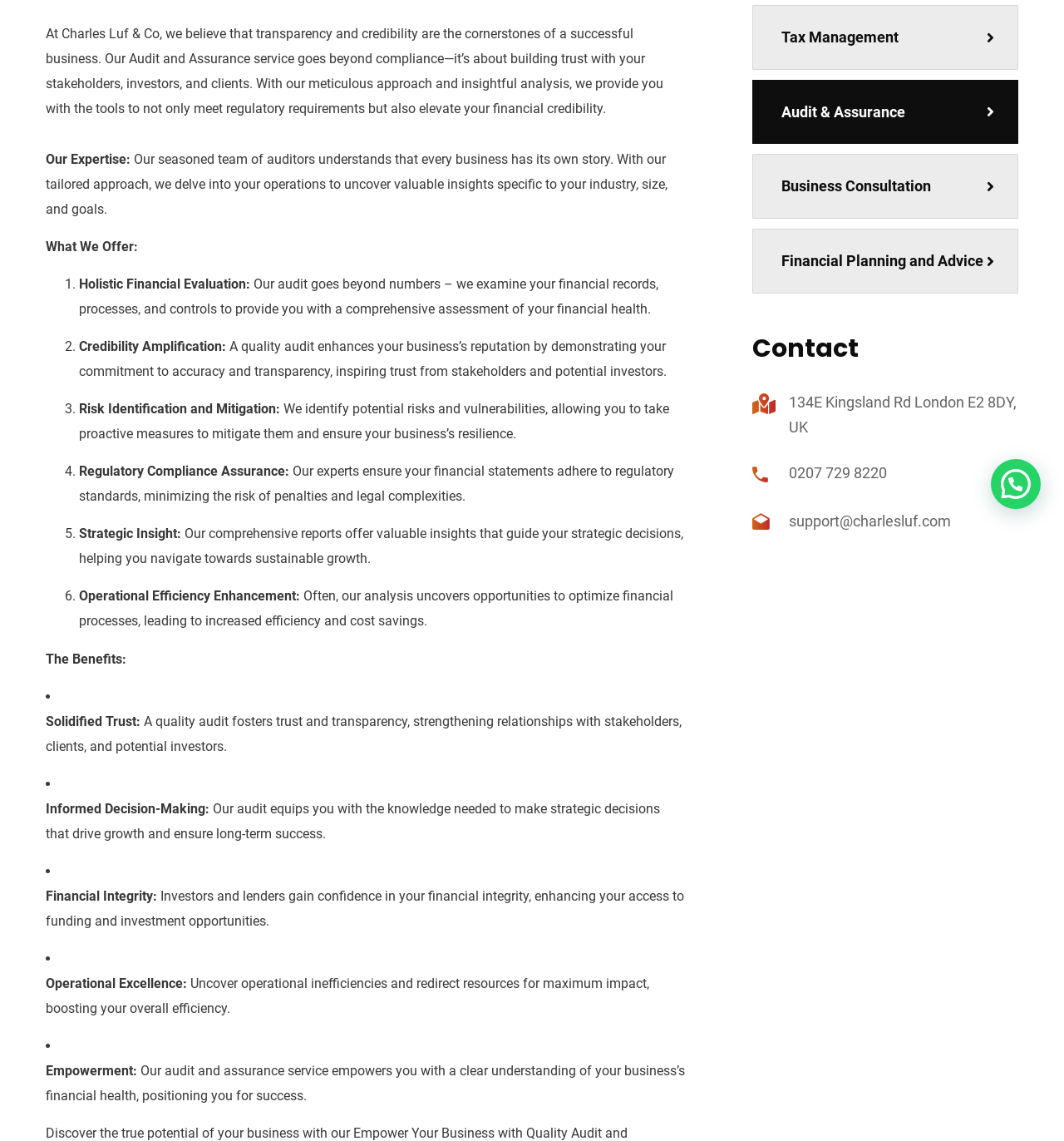Predict the bounding box for the UI component with the following description: "Audit & Assurance".

[0.668, 0.234, 0.778, 0.249]